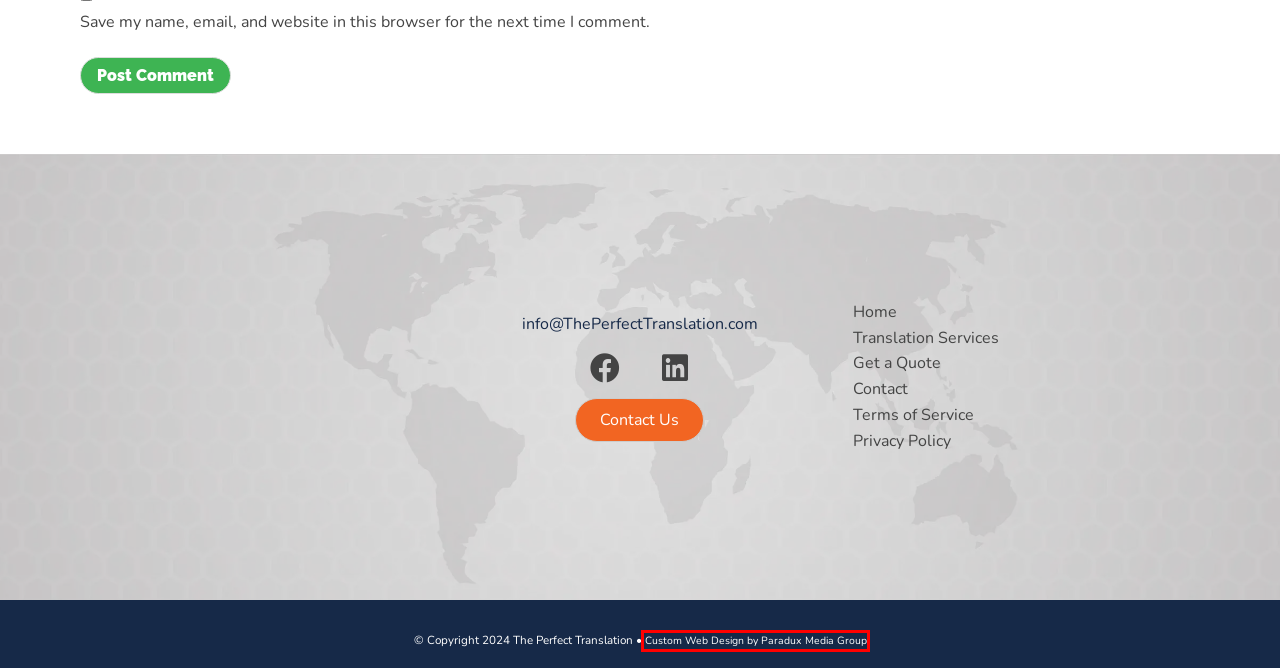Using the screenshot of a webpage with a red bounding box, pick the webpage description that most accurately represents the new webpage after the element inside the red box is clicked. Here are the candidates:
A. ETIAS Application | ETIAS Online Application Form For Visitors To Europe
B. Is ETIAS necessary for visits to Microstates?
C. What is the Schengen Area?
D. Get a Quote • The Perfect Translation
E. What to Expect • The Perfect Translation
F. Paradux Media Group: Southern Oregon Advertising Agency
G. Foreign Language Document Translation Services • The Perfect Translation
H. Privacy Policy • The Perfect Translation

F